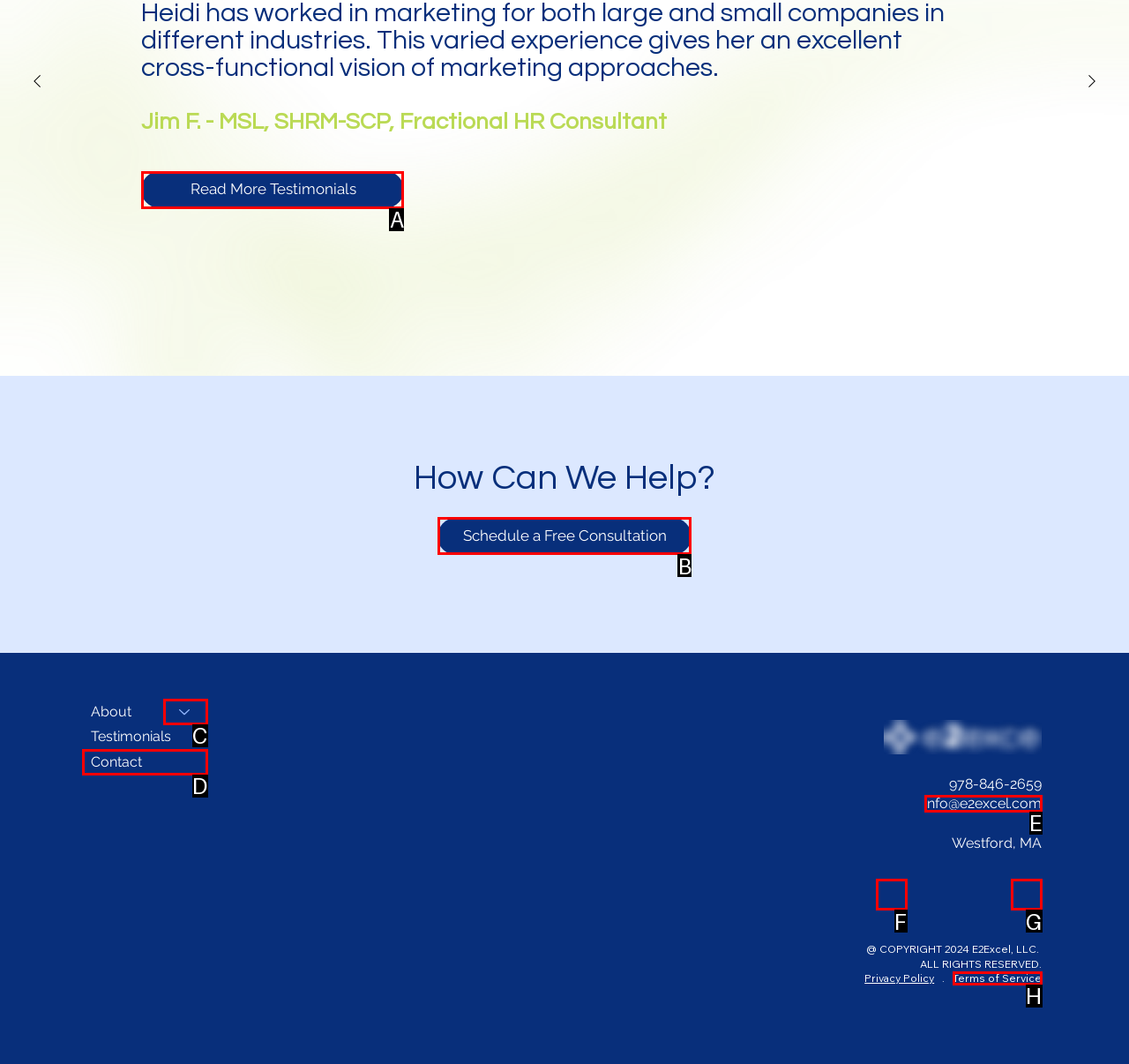Determine which option matches the description: Read More Testimonials. Answer using the letter of the option.

A